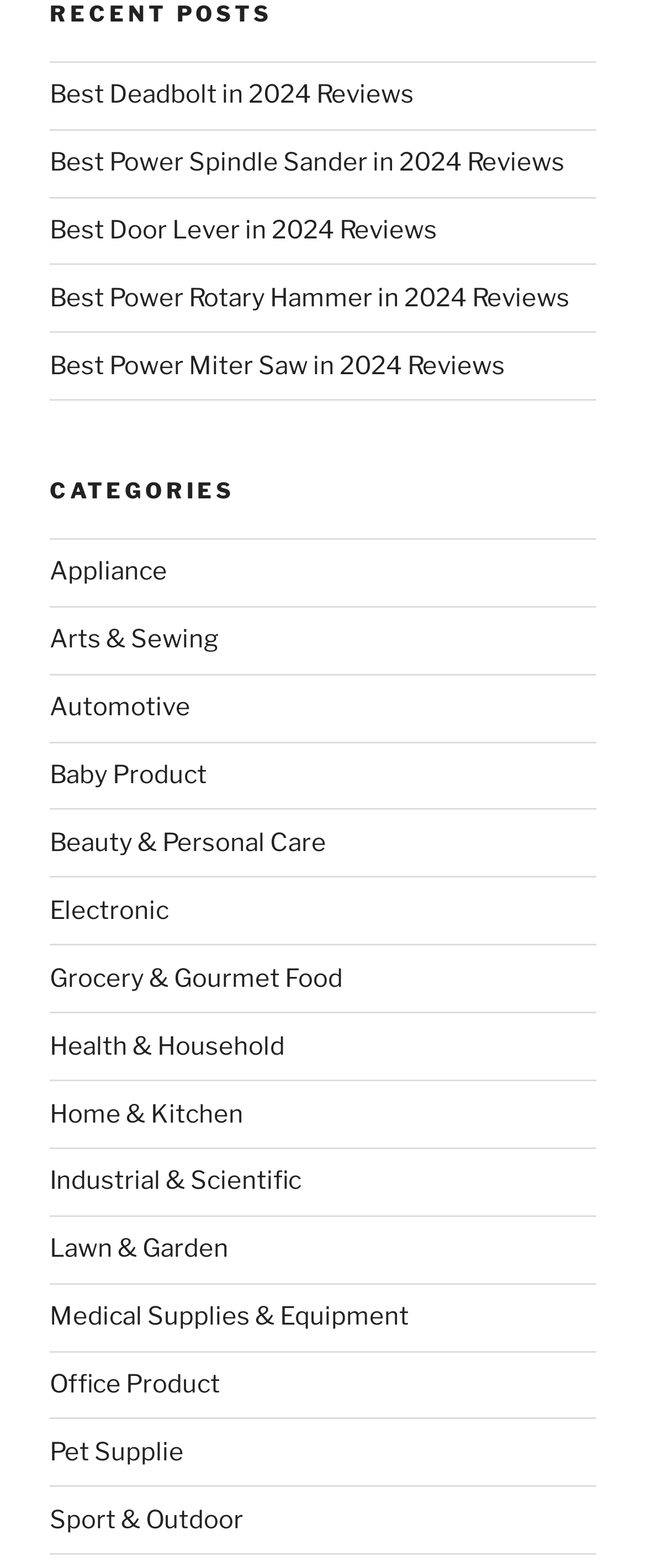Analyze the image and deliver a detailed answer to the question: How many categories are listed?

I counted the number of links under the 'CATEGORIES' heading, and there are 21 links, each representing a category.